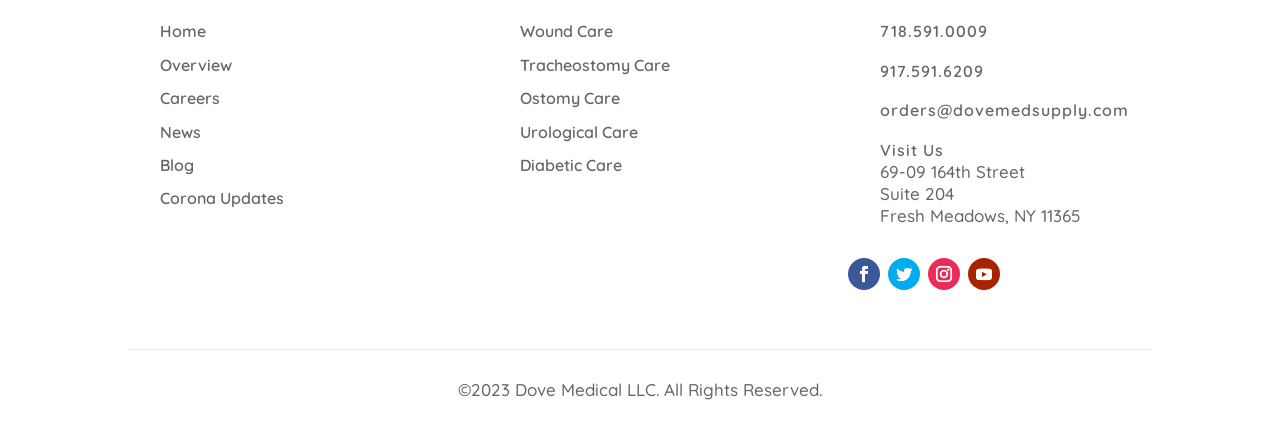Highlight the bounding box coordinates of the element you need to click to perform the following instruction: "Visit Corona Updates."

[0.125, 0.433, 0.222, 0.479]